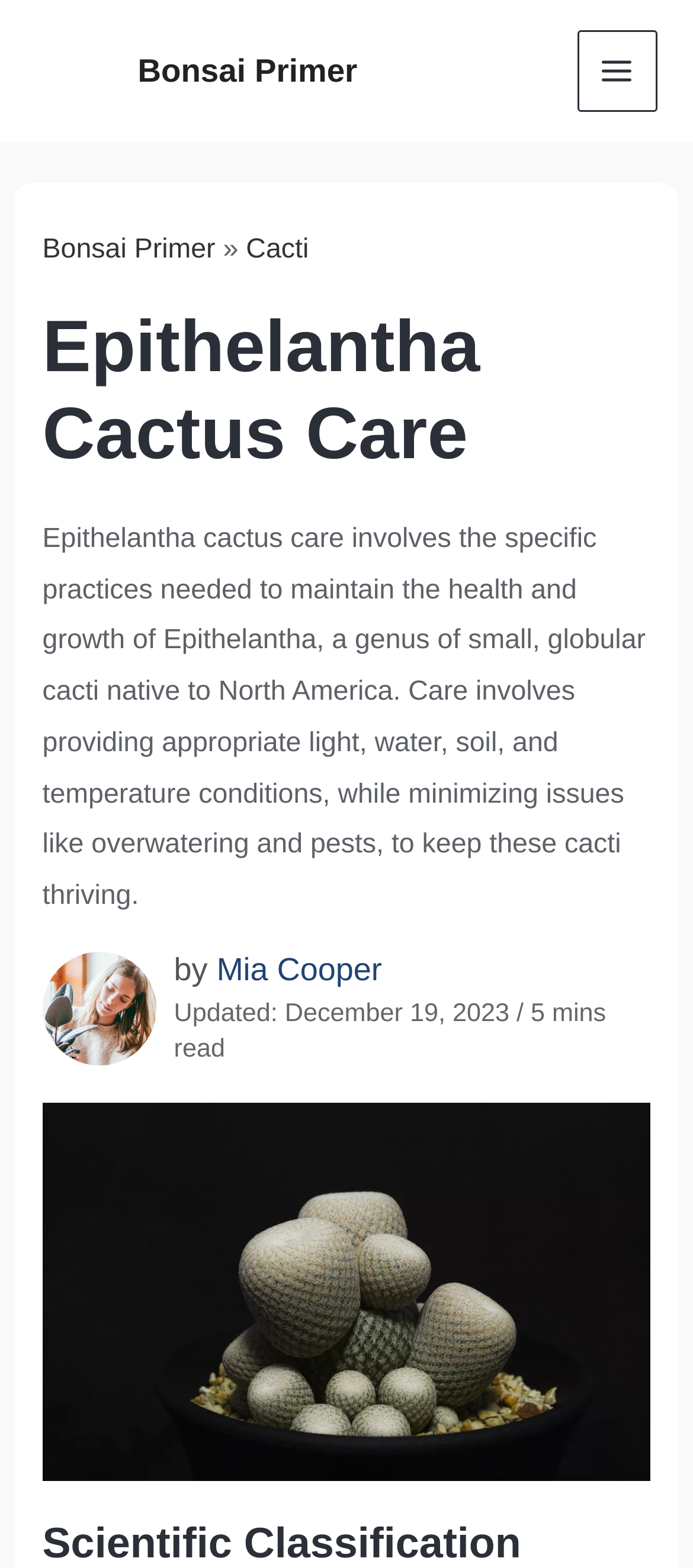What is the main menu button located at?
Utilize the image to construct a detailed and well-explained answer.

The main menu button is located at the top right corner of the webpage, with a bounding box coordinate of [0.833, 0.02, 0.949, 0.071]. It is an expanded button with an image inside.